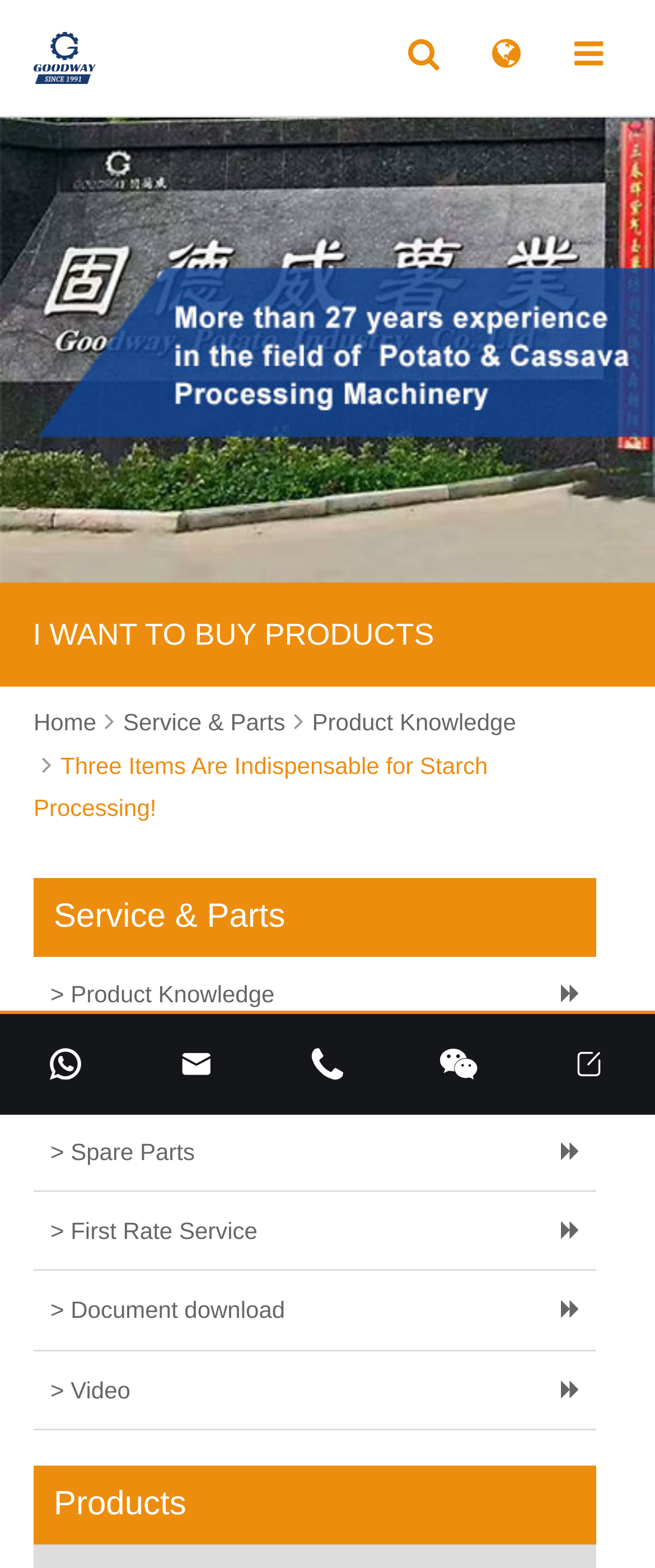Find and specify the bounding box coordinates that correspond to the clickable region for the instruction: "Click on the company logo".

[0.0, 0.075, 1.0, 0.371]